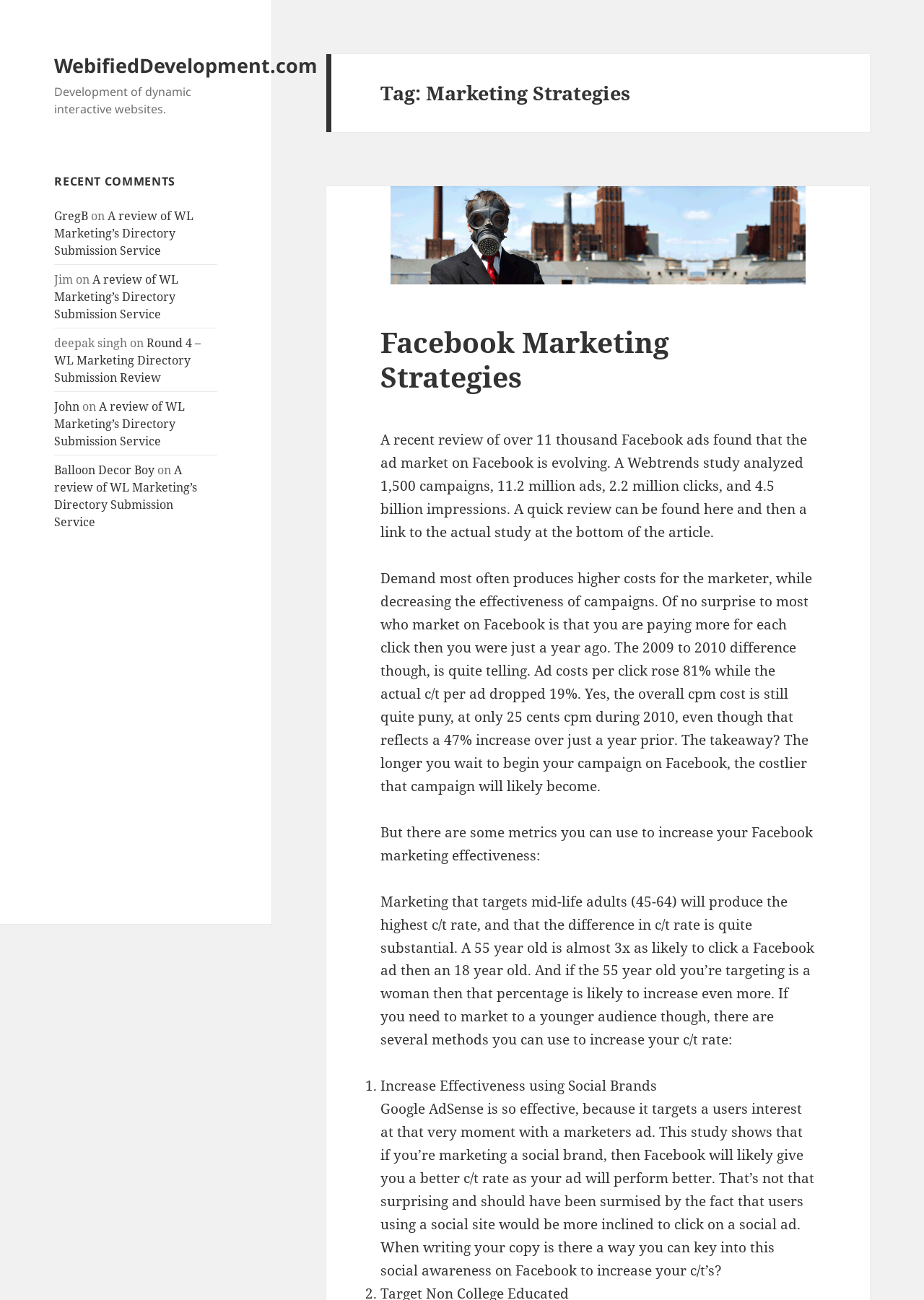Extract the bounding box coordinates for the UI element described as: "John".

[0.059, 0.306, 0.086, 0.318]